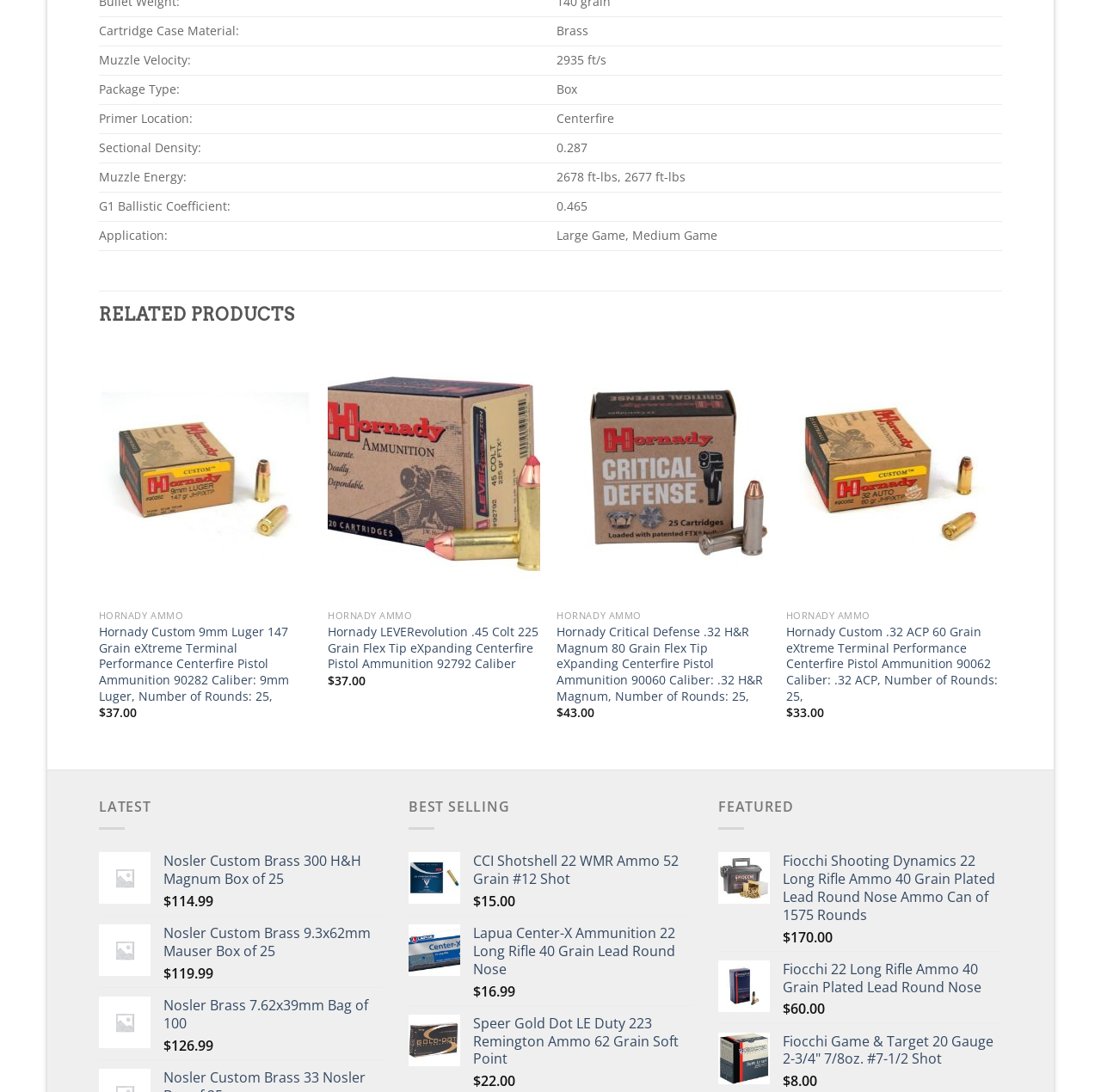Please identify the bounding box coordinates of the element that needs to be clicked to perform the following instruction: "Go to the next page".

[0.894, 0.316, 0.917, 0.703]